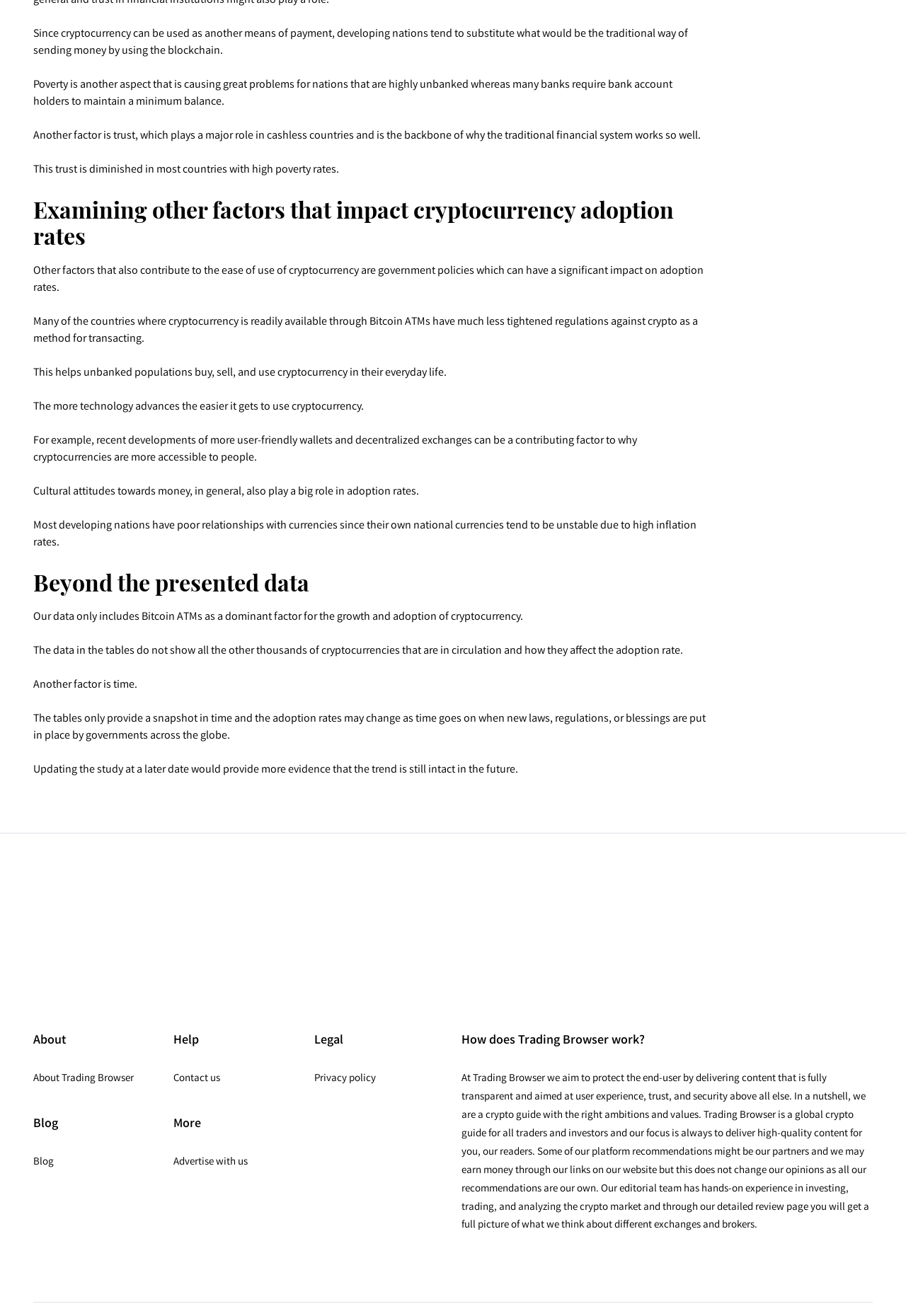Please find the bounding box for the UI element described by: "Privacy policy".

[0.347, 0.814, 0.415, 0.826]